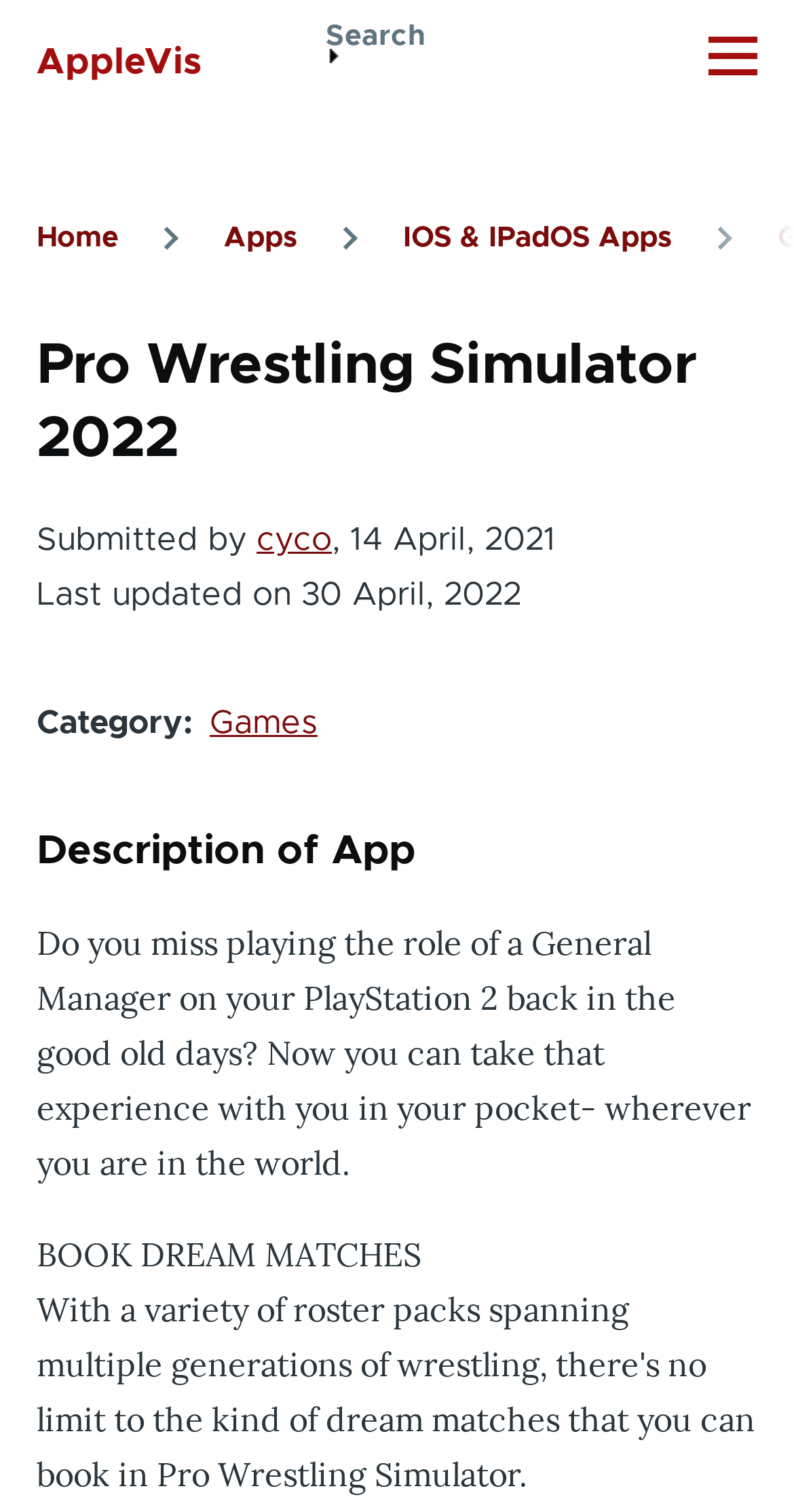Find the bounding box of the element with the following description: "Search". The coordinates must be four float numbers between 0 and 1, formatted as [left, top, right, bottom].

[0.41, 0.012, 0.538, 0.061]